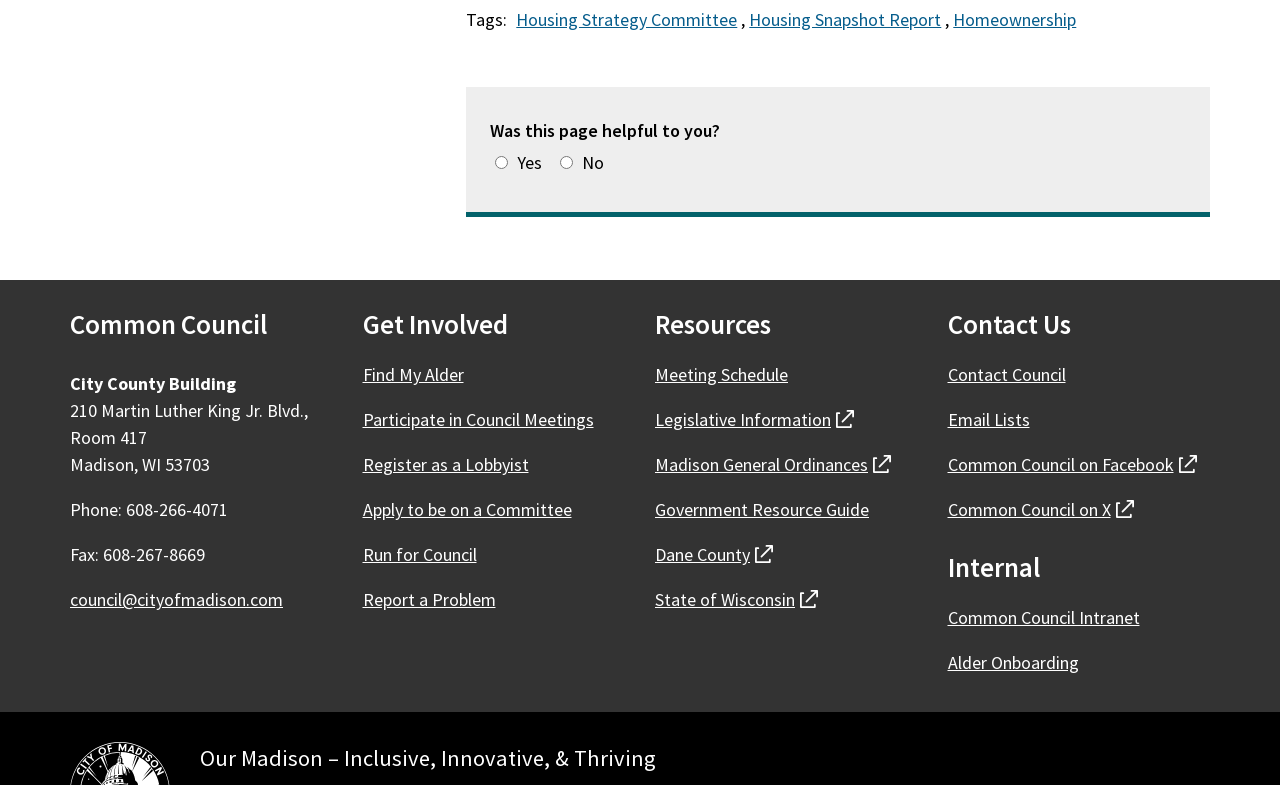Give a short answer using one word or phrase for the question:
What is the name of the committee mentioned?

Housing Strategy Committee